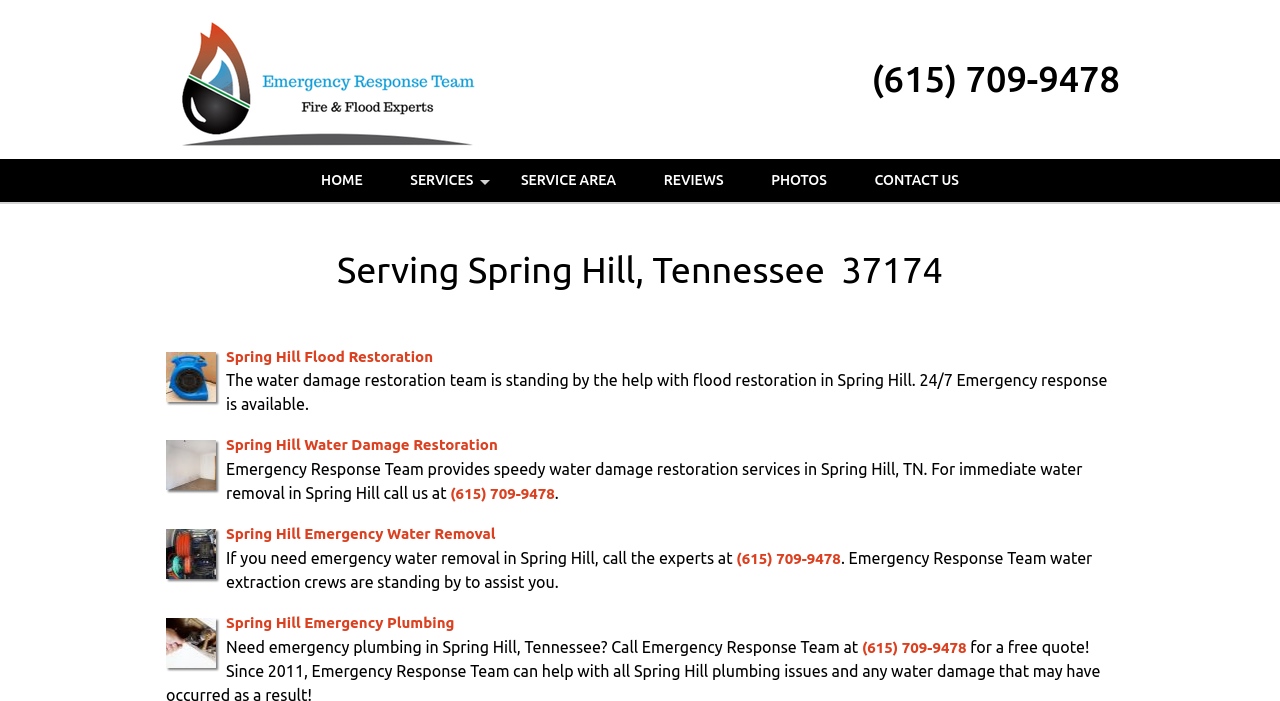Write an elaborate caption that captures the essence of the webpage.

The webpage is about Water Damage Restoration services provided by Emergency Response Team in Spring Hill, Tennessee. At the top, there is an image of the Emergency Response Team logo, followed by a heading displaying the phone number (615) 709-9478. 

Below the logo, there is a navigation menu with links to different sections of the website, including HOME, SERVICES, SERVICE AREA, REVIEWS, PHOTOS, and CONTACT US. 

The main content of the webpage is divided into sections, each describing a specific service offered by Emergency Response Team. The first section is about Spring Hill Flood Restoration, with an image and a brief description of the service. This is followed by a paragraph of text explaining the 24/7 emergency response available for flood restoration in Spring Hill.

The next section is about Spring Hill Water Damage Restoration, again with an image and a brief description. This is followed by a paragraph of text explaining the speedy water damage restoration services provided by Emergency Response Team in Spring Hill.

The following sections are about Spring Hill Emergency Water Removal and Spring Hill Emergency Plumbing, each with an image and a brief description, as well as paragraphs of text explaining the services offered. Throughout these sections, there are multiple instances of the phone number (615) 709-9478, encouraging visitors to call for immediate assistance.

Overall, the webpage is focused on promoting the various water damage restoration services offered by Emergency Response Team in Spring Hill, Tennessee, with an emphasis on emergency response and speedy assistance.